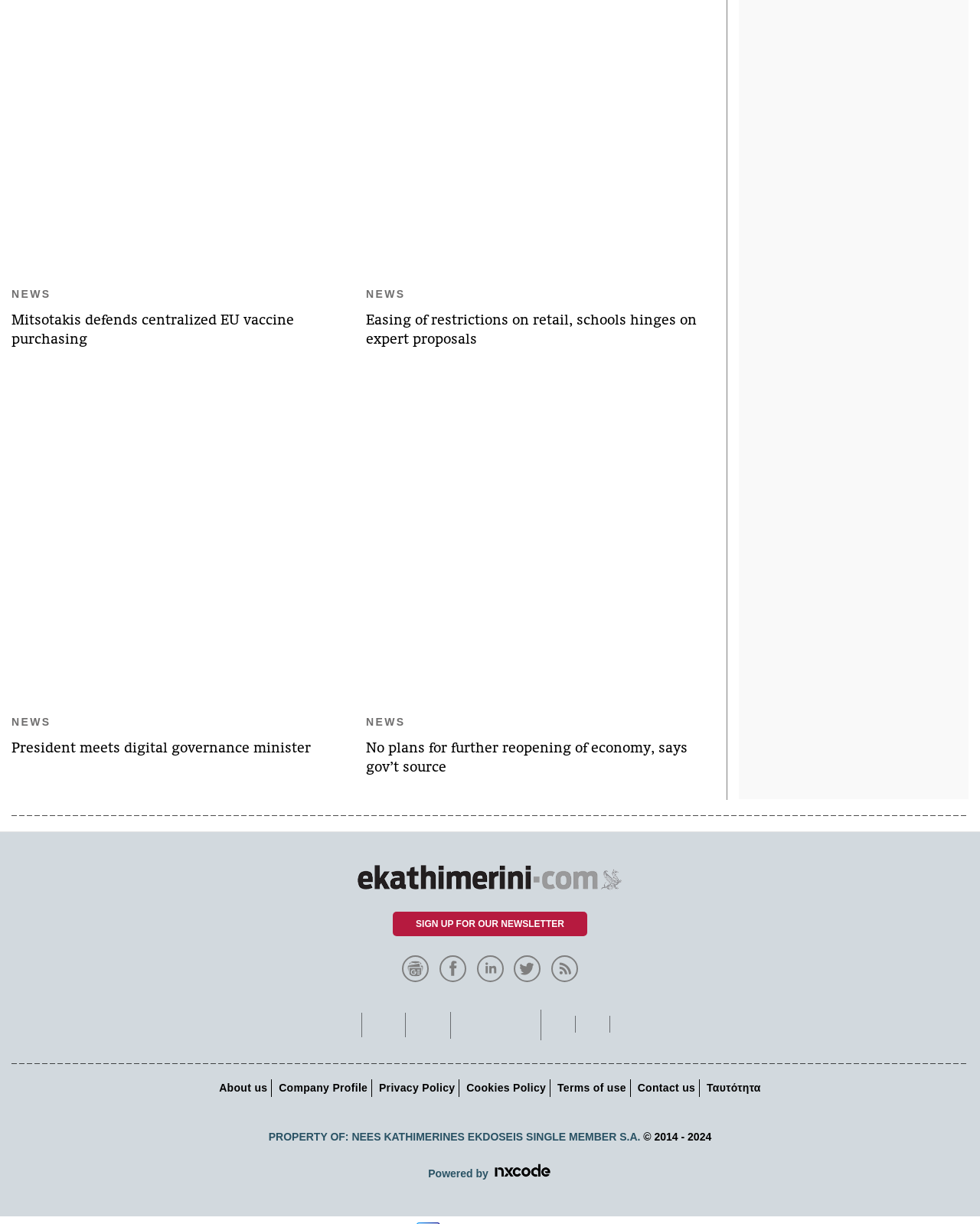What social media platforms are linked from the footer?
Please provide a full and detailed response to the question.

The footer section of the webpage contains links to the website's social media profiles on Facebook, Twitter, and Linkedin, allowing users to connect with the website on these platforms.